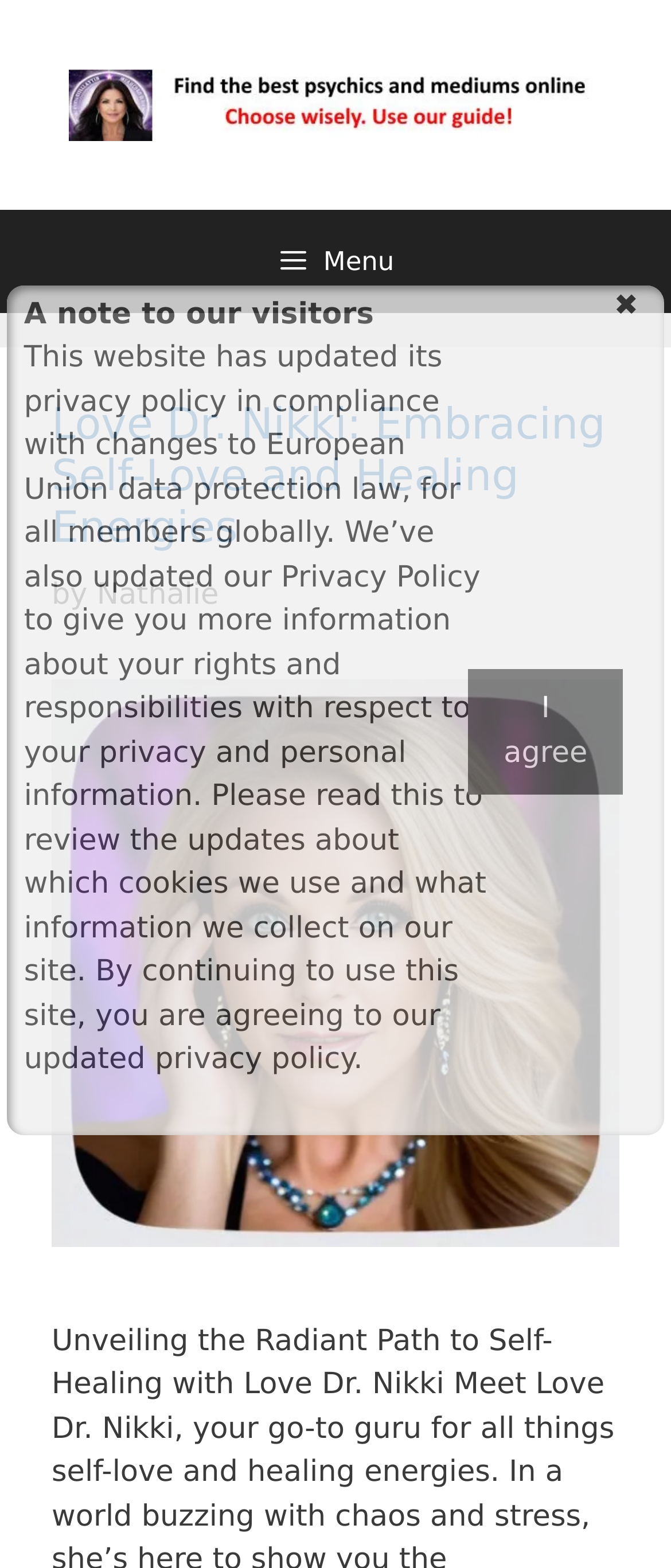What is the title of the article?
Please respond to the question with as much detail as possible.

The article title is located within the HeaderAsNonLandmark element, and its bounding box coordinates are [0.077, 0.255, 0.923, 0.353]. The title is a link with the text 'Love Dr. Nikki: Embracing Self-Love and Healing Energies'.